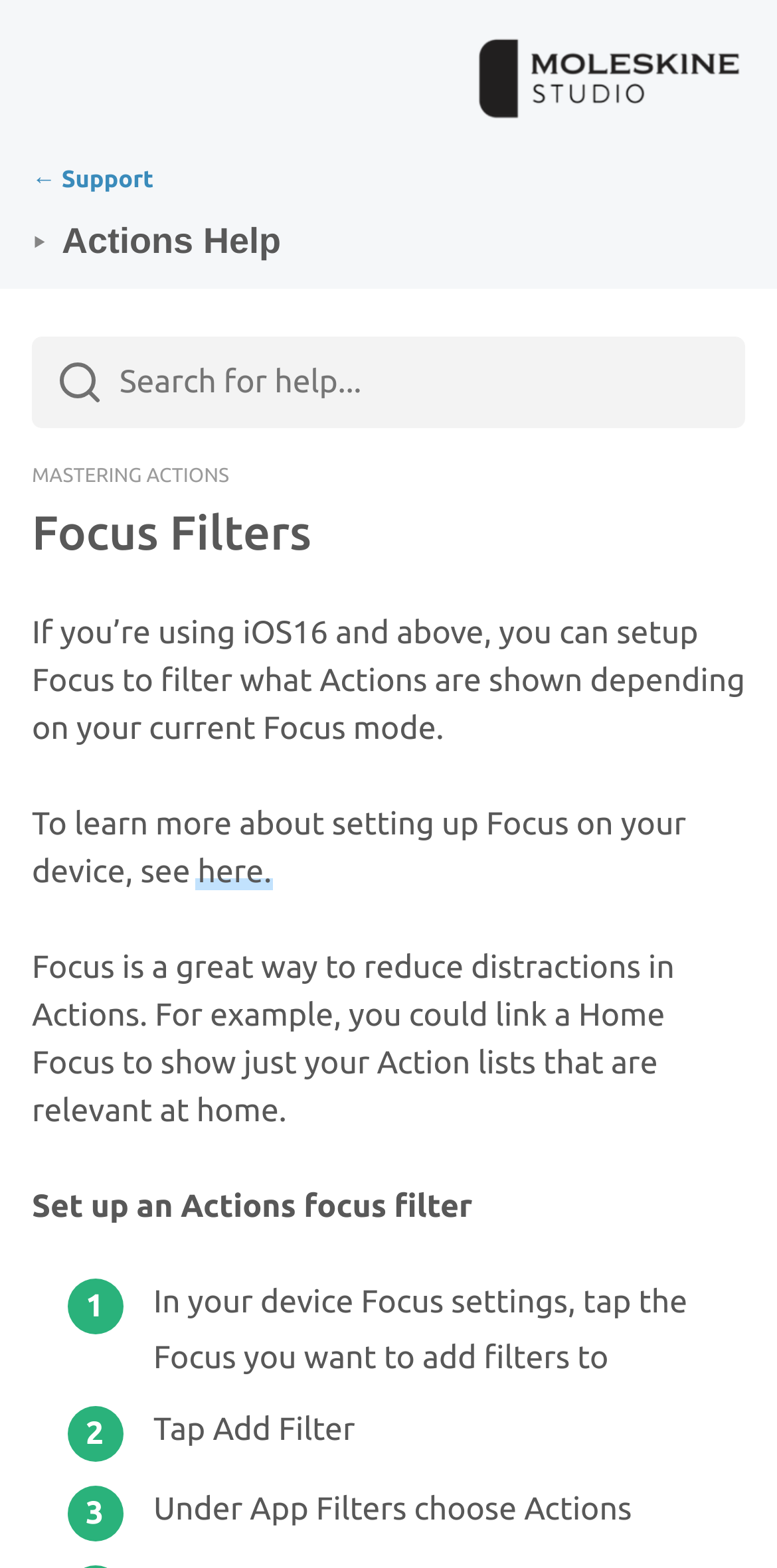Where can I learn more about setting up Focus?
Refer to the screenshot and deliver a thorough answer to the question presented.

I can learn more about setting up Focus by clicking on the link 'here' which is located at the bottom of the webpage, with a bounding box coordinate of [0.254, 0.544, 0.35, 0.567].